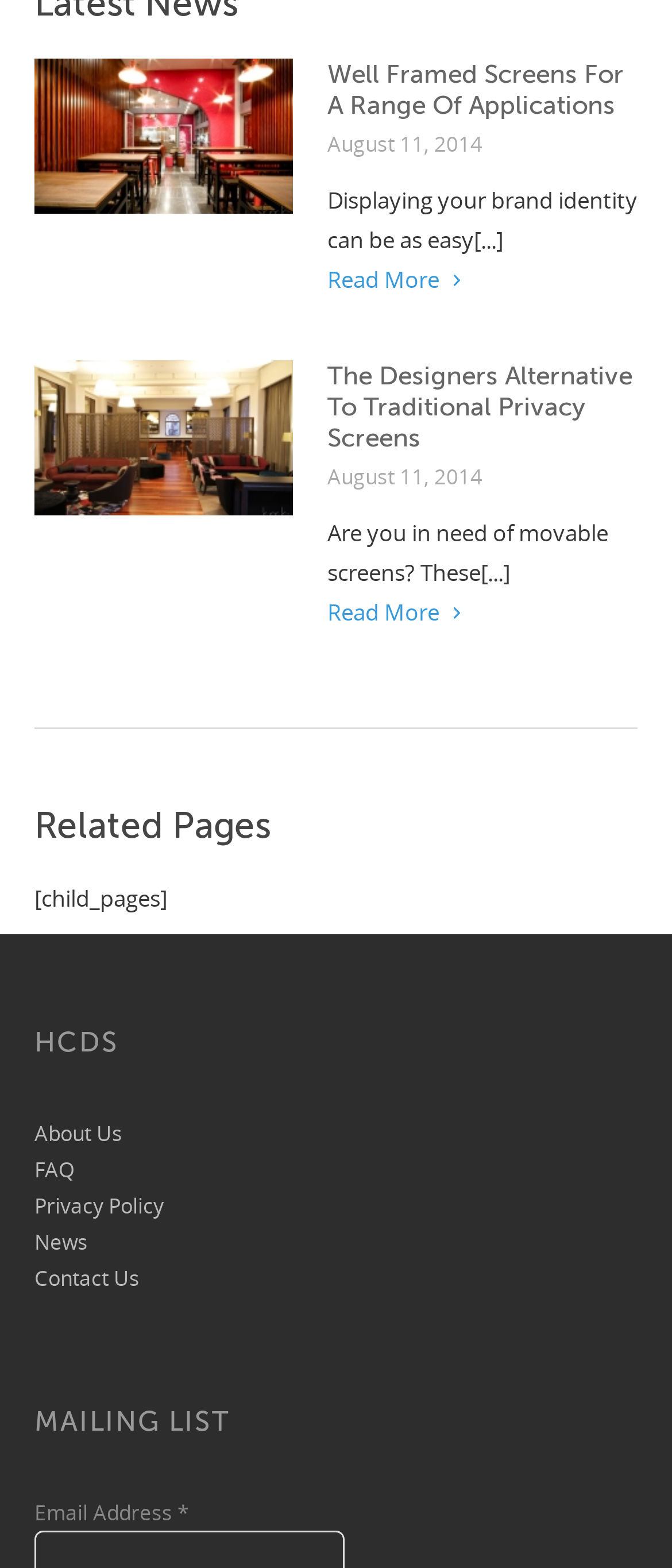Determine the bounding box for the UI element described here: "Flickr".

None